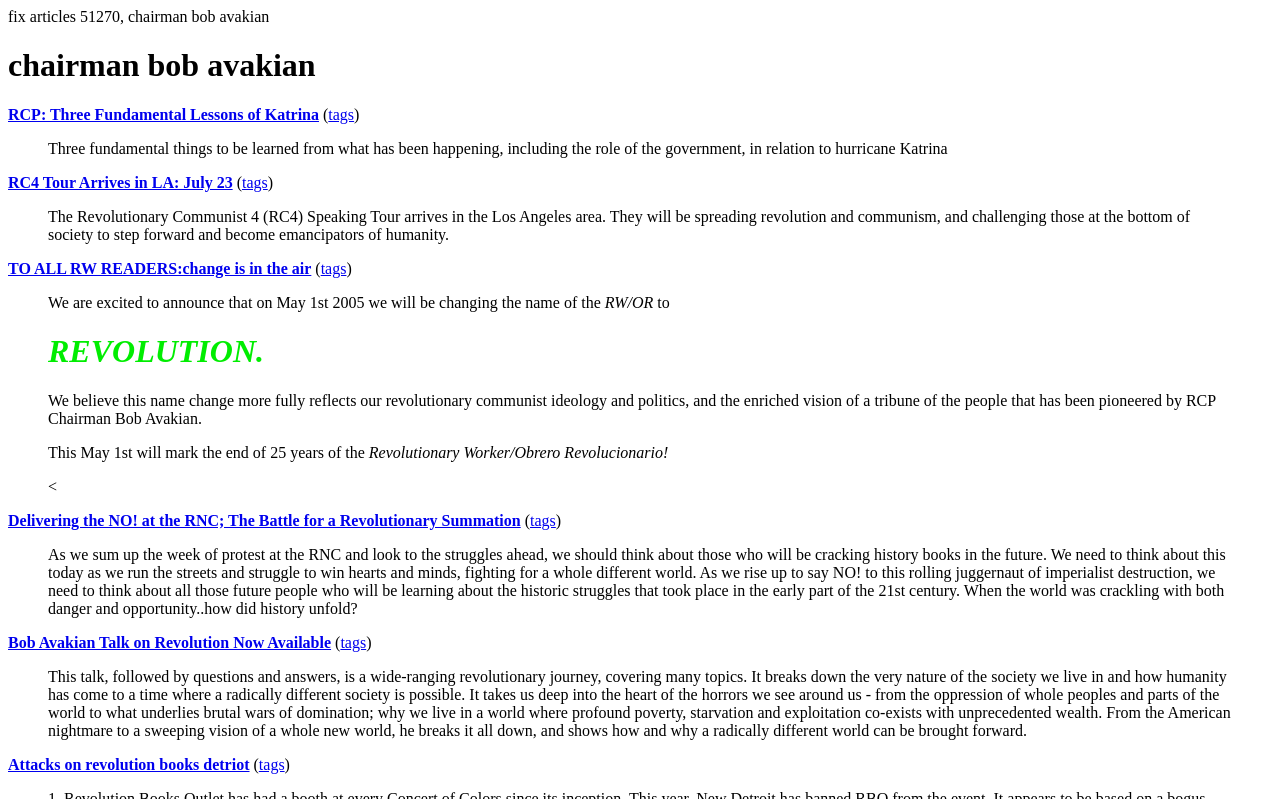Show the bounding box coordinates of the region that should be clicked to follow the instruction: "Read the article TO ALL RW READERS: change is in the air."

[0.006, 0.325, 0.243, 0.347]